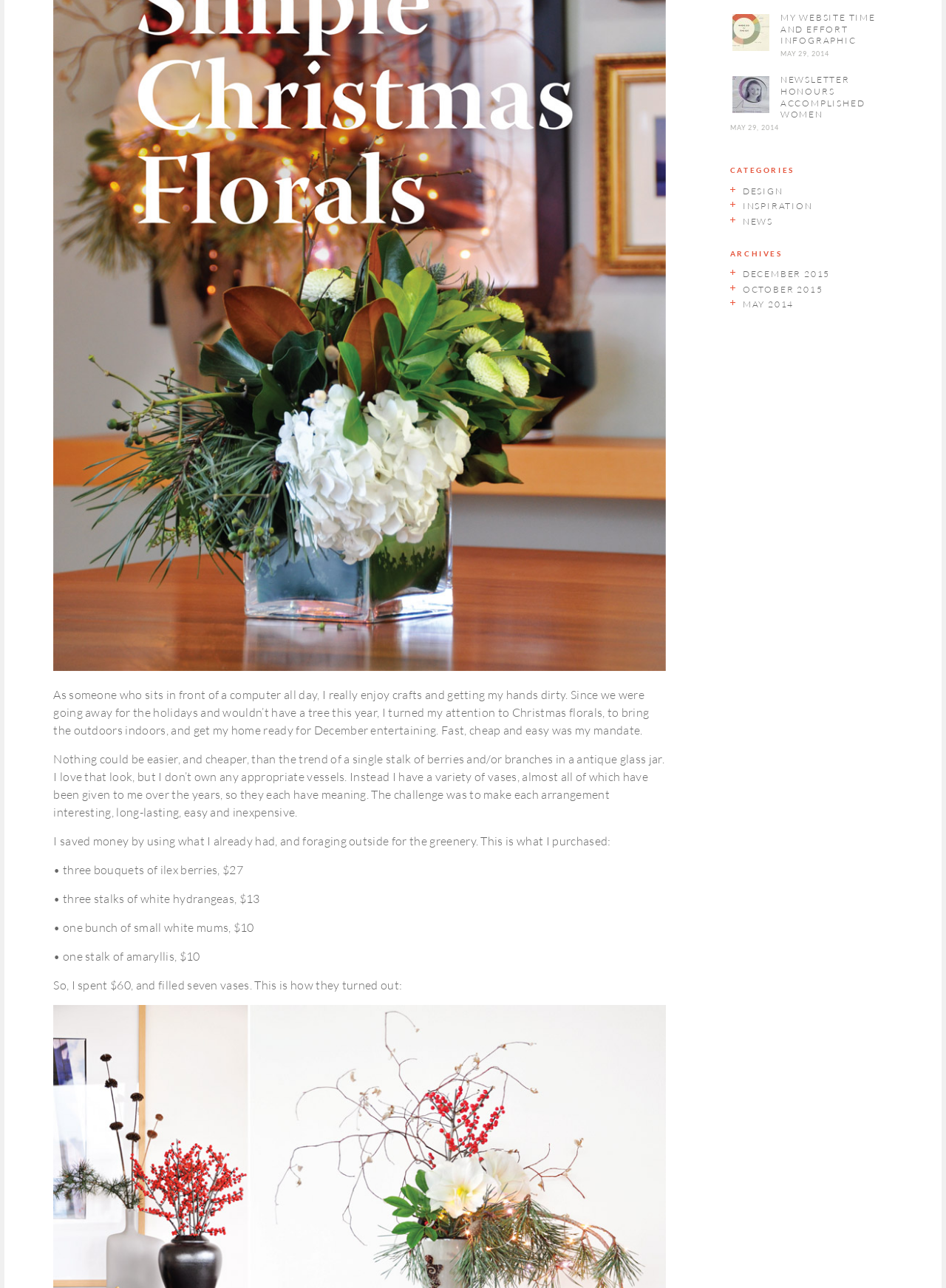Predict the bounding box of the UI element based on this description: "News".

[0.785, 0.168, 0.817, 0.176]